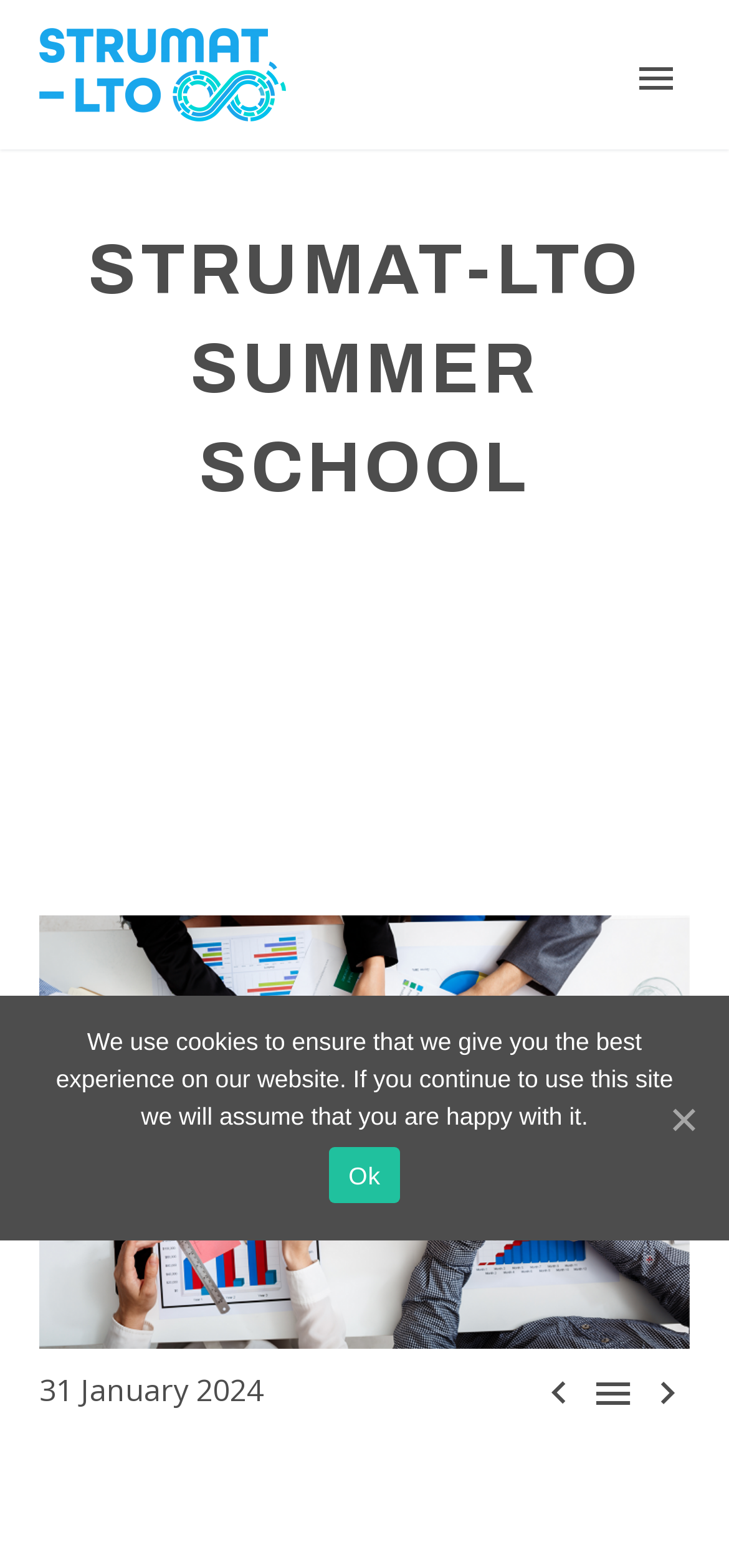Find and extract the text of the primary heading on the webpage.

STRUMAT-LTO SUMMER SCHOOL